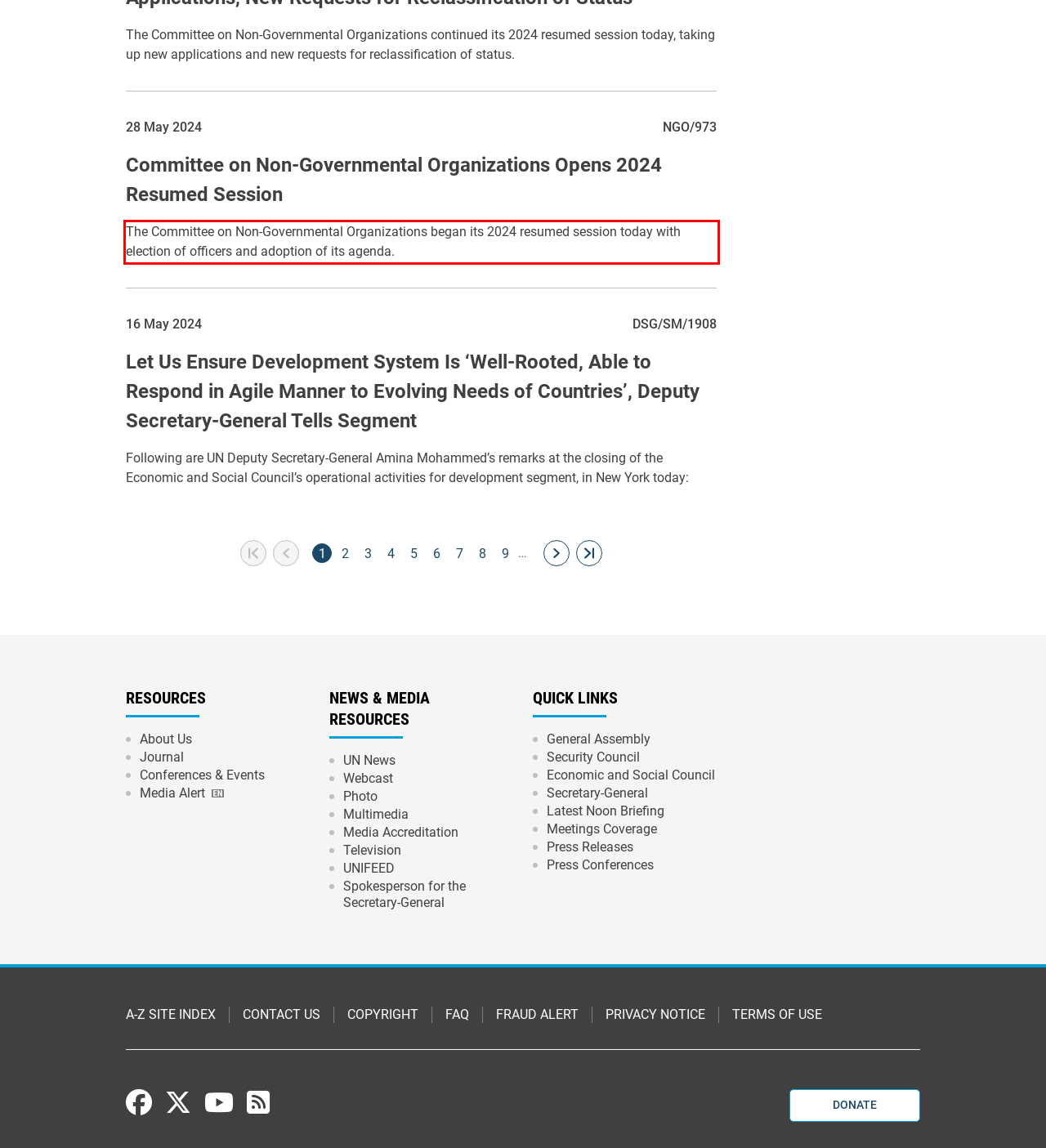You are provided with a webpage screenshot that includes a red rectangle bounding box. Extract the text content from within the bounding box using OCR.

The Committee on Non-Governmental Organizations began its 2024 resumed session today with election of officers and adoption of its agenda.